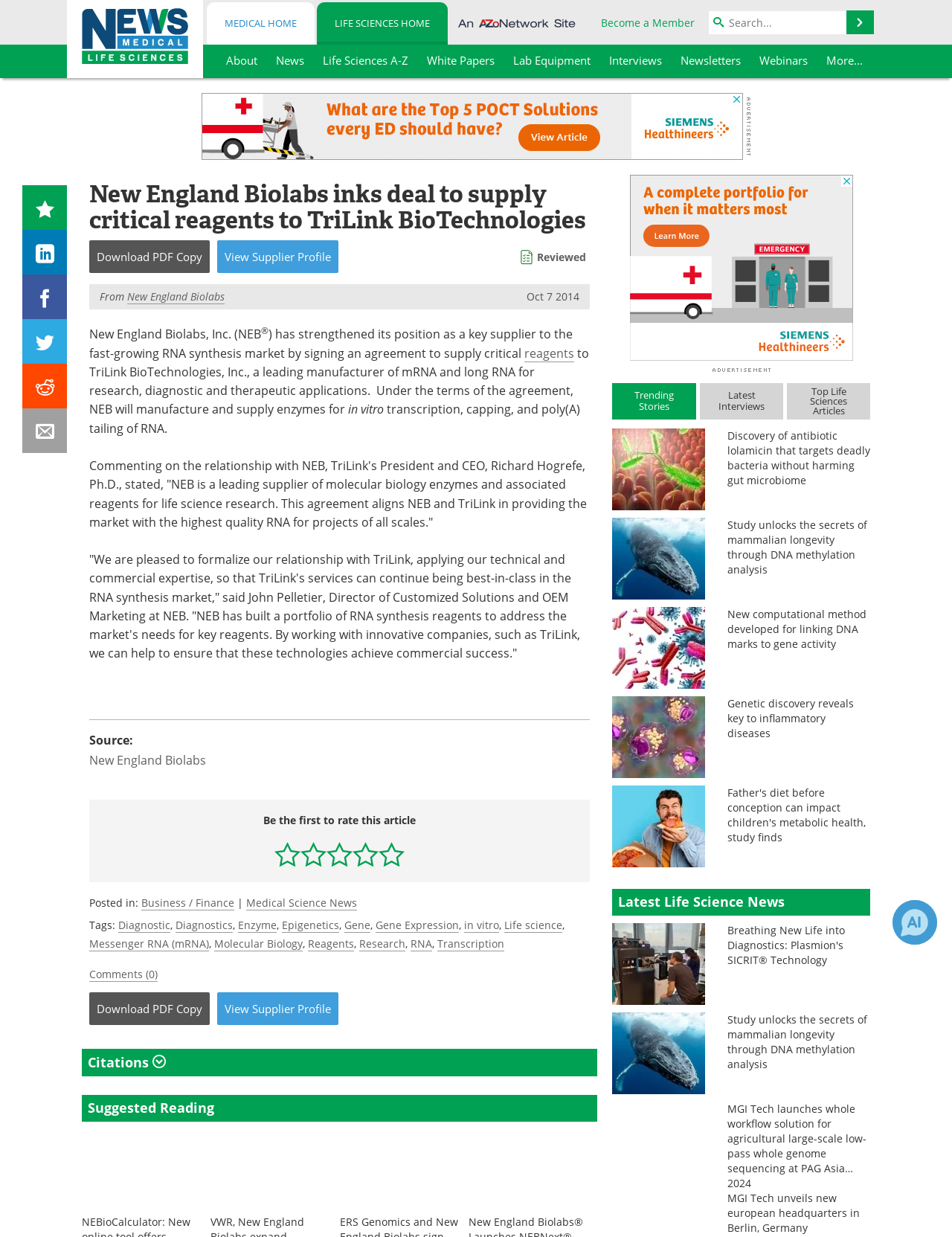What is NEB manufacturing and supplying for TriLink BioTechnologies?
From the details in the image, provide a complete and detailed answer to the question.

Under the terms of the agreement, NEB will manufacture and supply enzymes for in vitro transcription, capping, and poly(A) tailing of RNA for TriLink BioTechnologies.